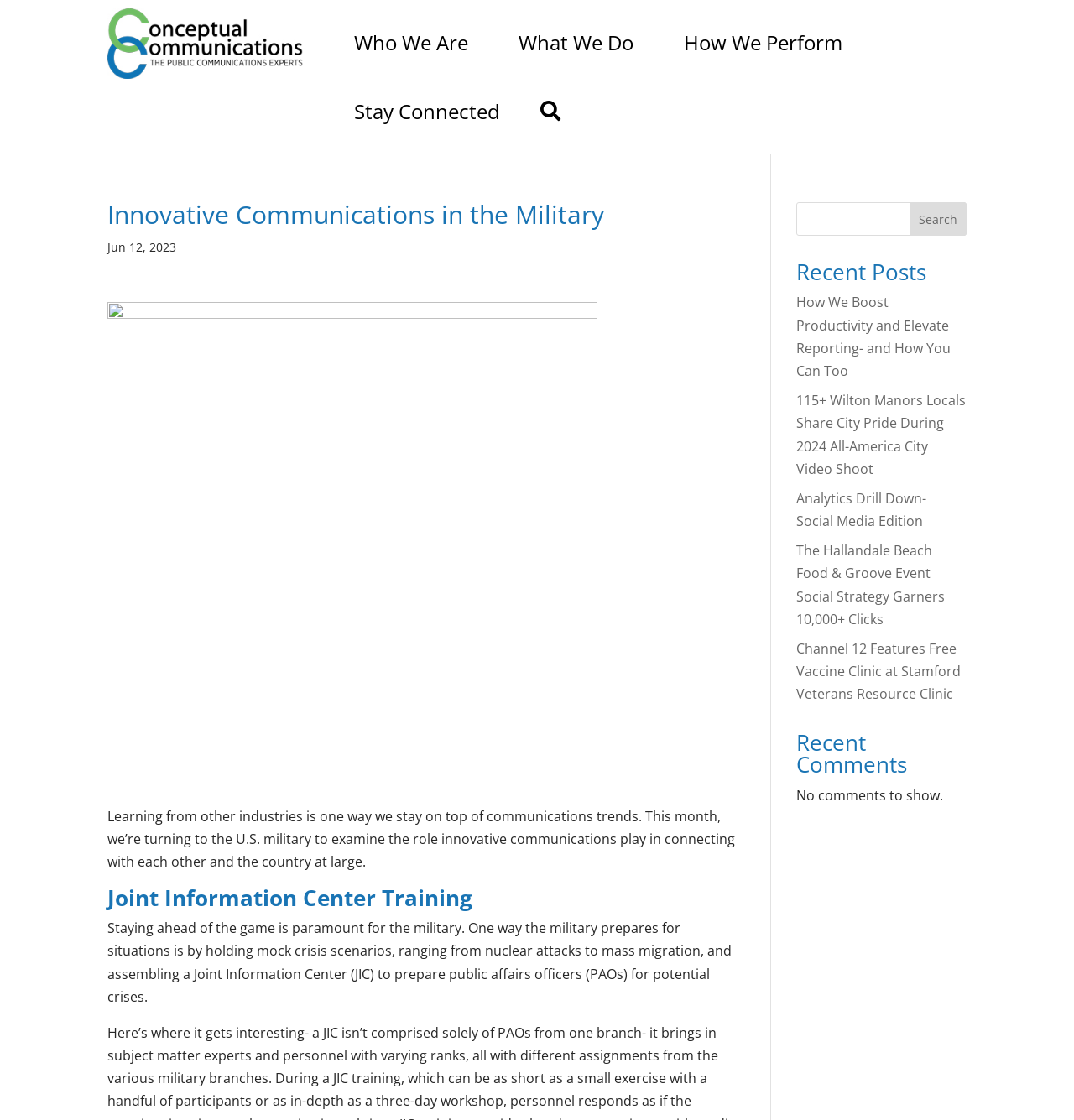Answer the question using only a single word or phrase: 
What is the date of the current article?

Jun 12, 2023